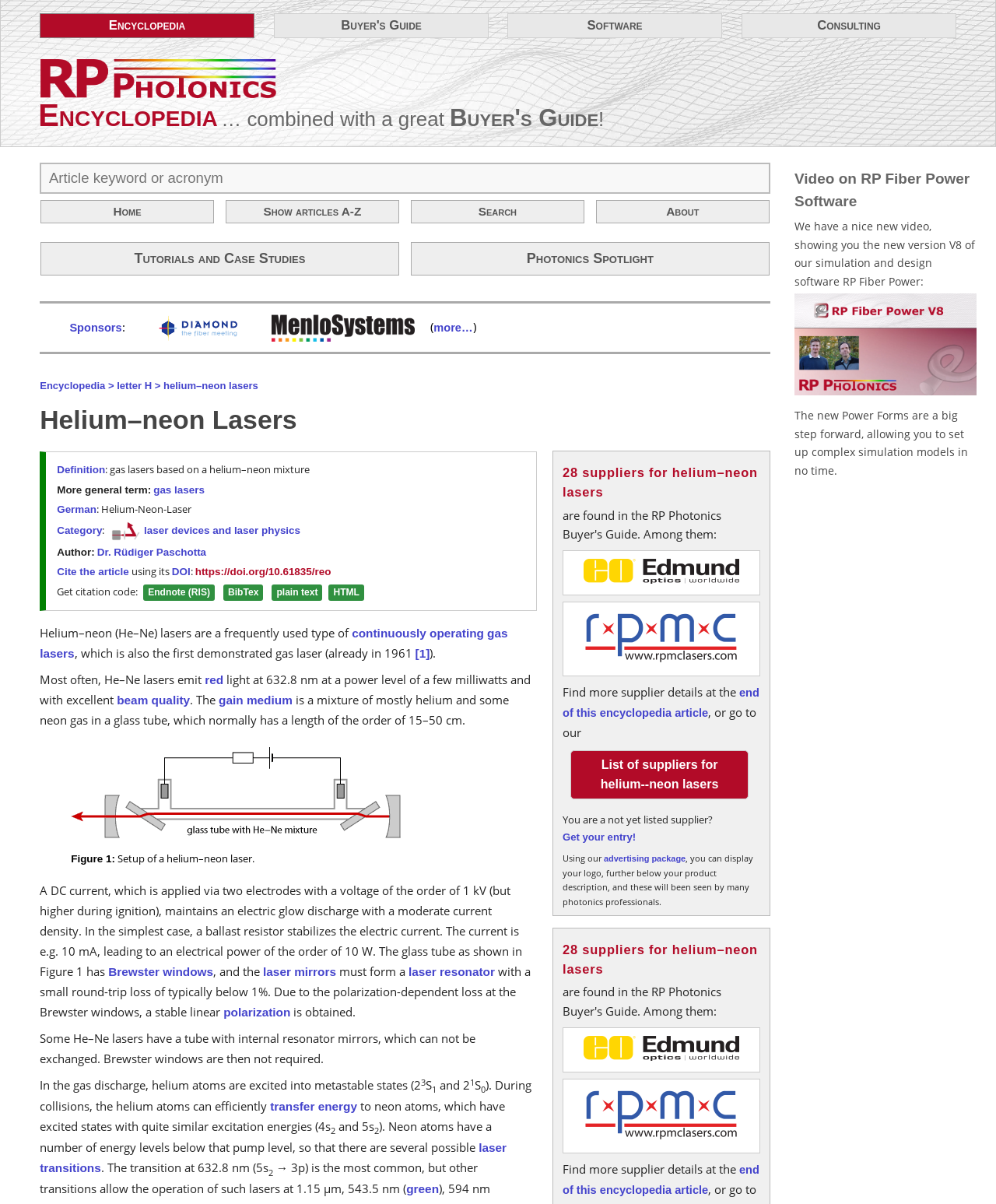Please determine the bounding box coordinates of the section I need to click to accomplish this instruction: "Go to the buyer's guide".

[0.452, 0.087, 0.601, 0.109]